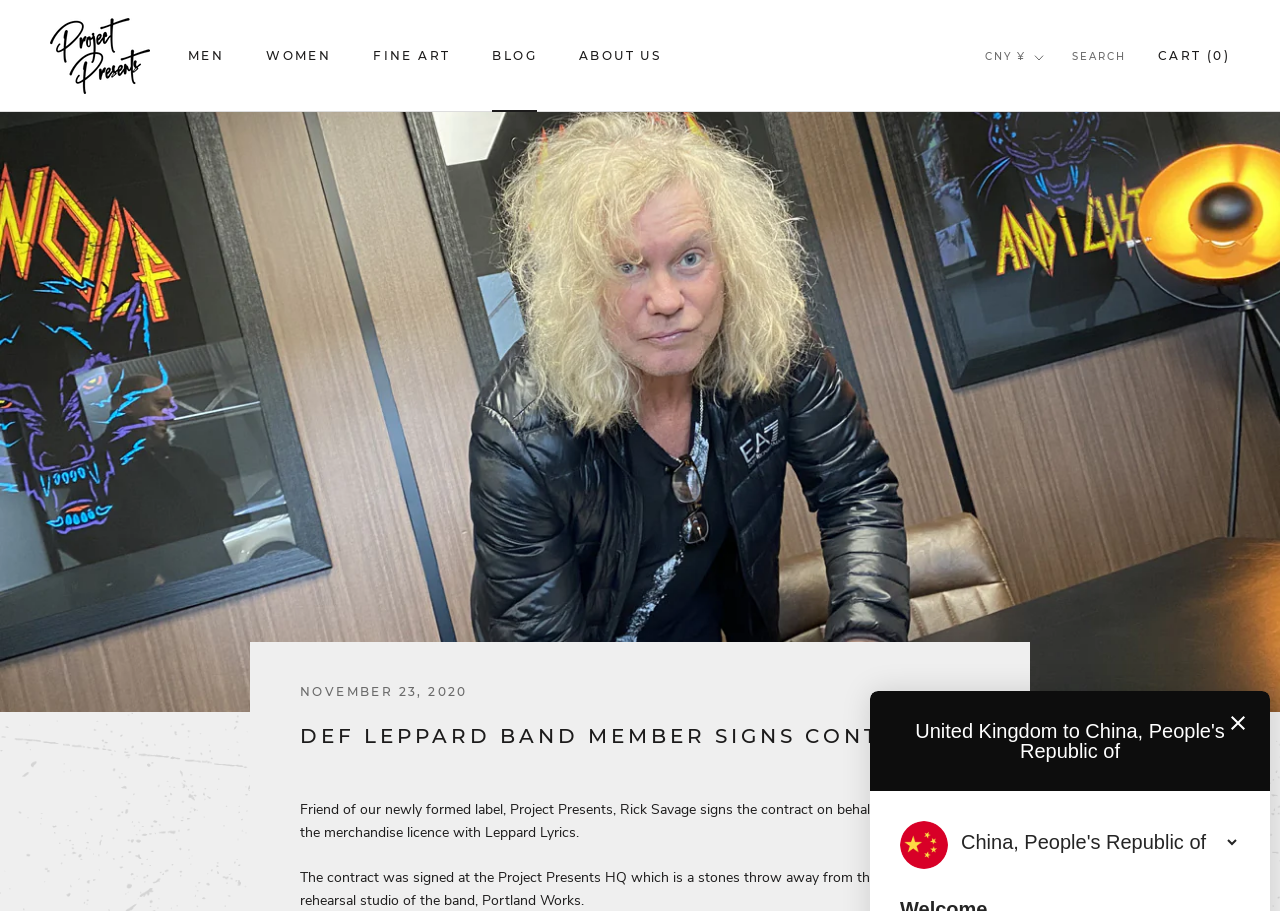Produce a meticulous description of the webpage.

The webpage appears to be a news article or blog post about Def Leppard band member Rick Savage signing a contract with Leppard Lyrics for merchandise licensing. 

At the top of the page, there is a main navigation menu with links to "MEN", "WOMEN", "FINE ART", "BLOG", and "ABOUT US". Below this menu, there is a link to "Project Presents" with an accompanying image. 

On the top right side of the page, there are links to "SEARCH" and "CART (0)". 

The main content of the page is divided into sections. The first section has a heading "DEF LEPPARD BAND MEMBER SIGNS CONTRACT" and a subheading "NOVEMBER 23, 2020". Below this, there is a paragraph of text describing the contract signing event. 

The second section has two paragraphs of text, with the first paragraph describing the contract details and the second paragraph providing additional context about the location where the contract was signed. 

On the right side of the main content, there are social media sharing links and a navigation menu with "PREV" and "NEXT" links. 

At the bottom of the page, there is a "Close" link with an accompanying image, as well as an image of the Chinese flag and a country selection combobox.